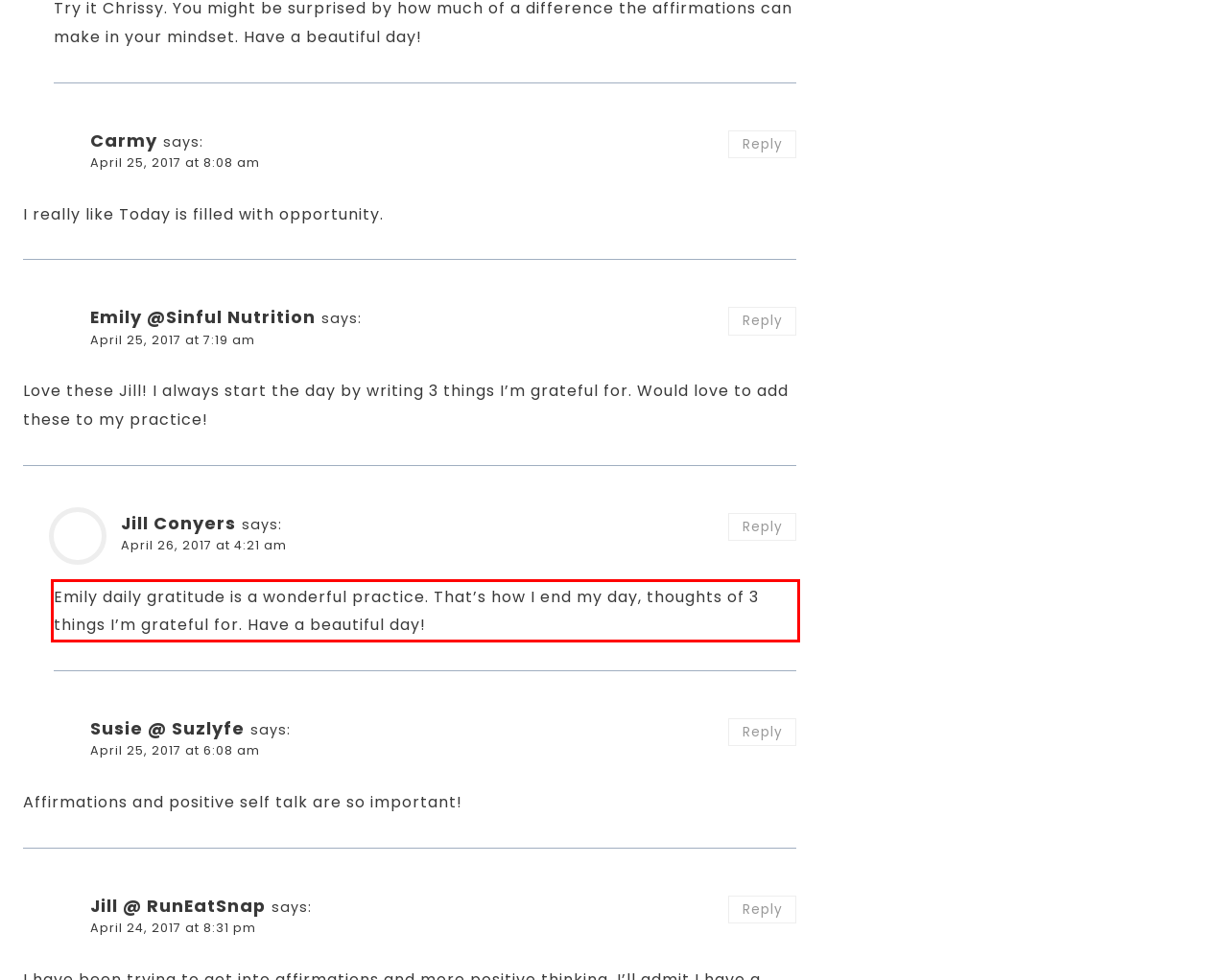Please recognize and transcribe the text located inside the red bounding box in the webpage image.

Emily daily gratitude is a wonderful practice. That’s how I end my day, thoughts of 3 things I’m grateful for. Have a beautiful day!